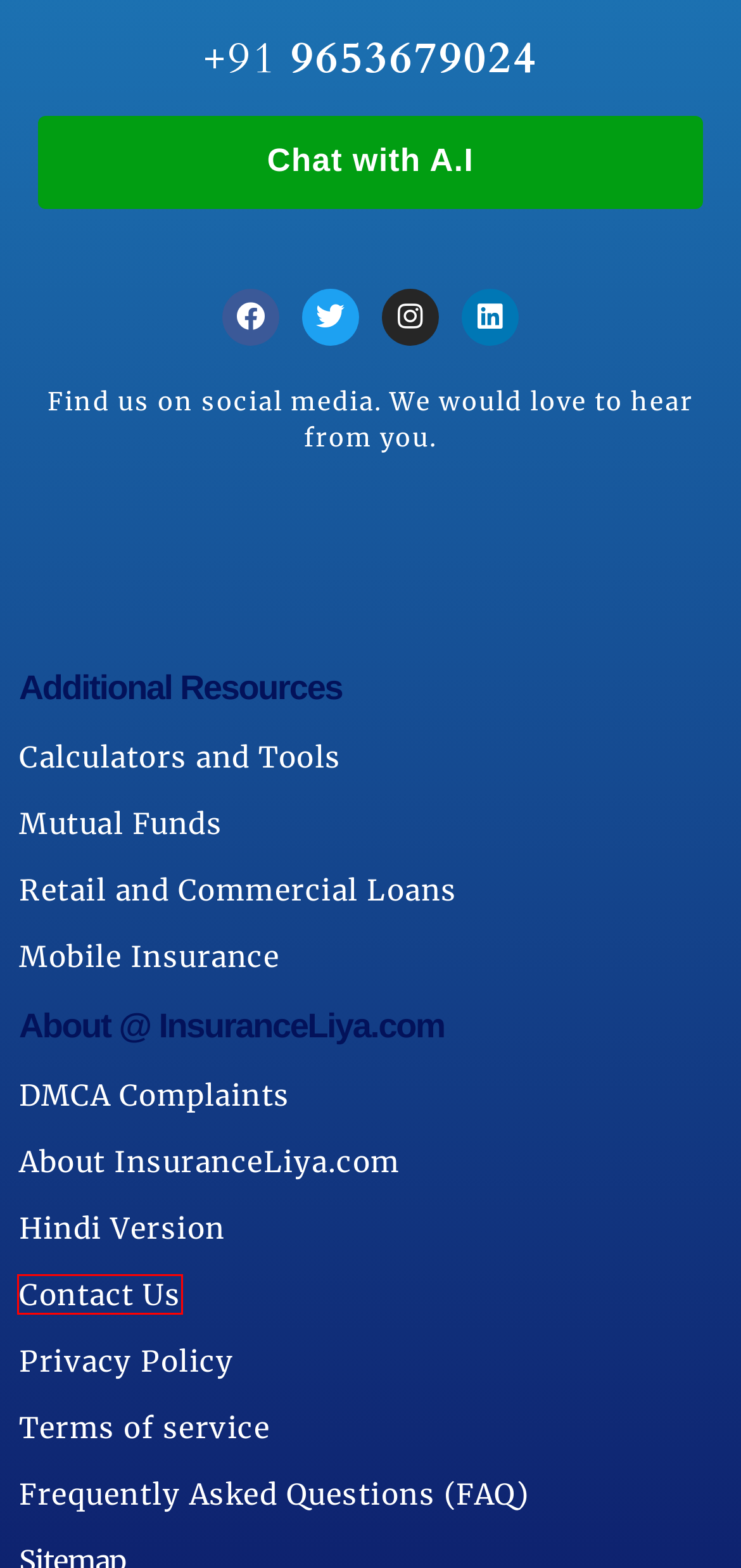You have a screenshot of a webpage where a red bounding box highlights a specific UI element. Identify the description that best matches the resulting webpage after the highlighted element is clicked. The choices are:
A. Contact Us - InsuranceLiya.com
B. Calculators and Tools - InsuranceLiya.com
C. About Us - InsuranceLiya.com
D. Mutual Funds Online | Mutual Funds Quotes - Insuranceliya
E. Homepage - insuranceliya.com/hindi
F. Privacy Policy - InsuranceLiya.com
G. Get Instant Personal Loan | Business Loans Online - Insuranceliya
H. Frequently Asked Questions - InsuranceLiya.com

A